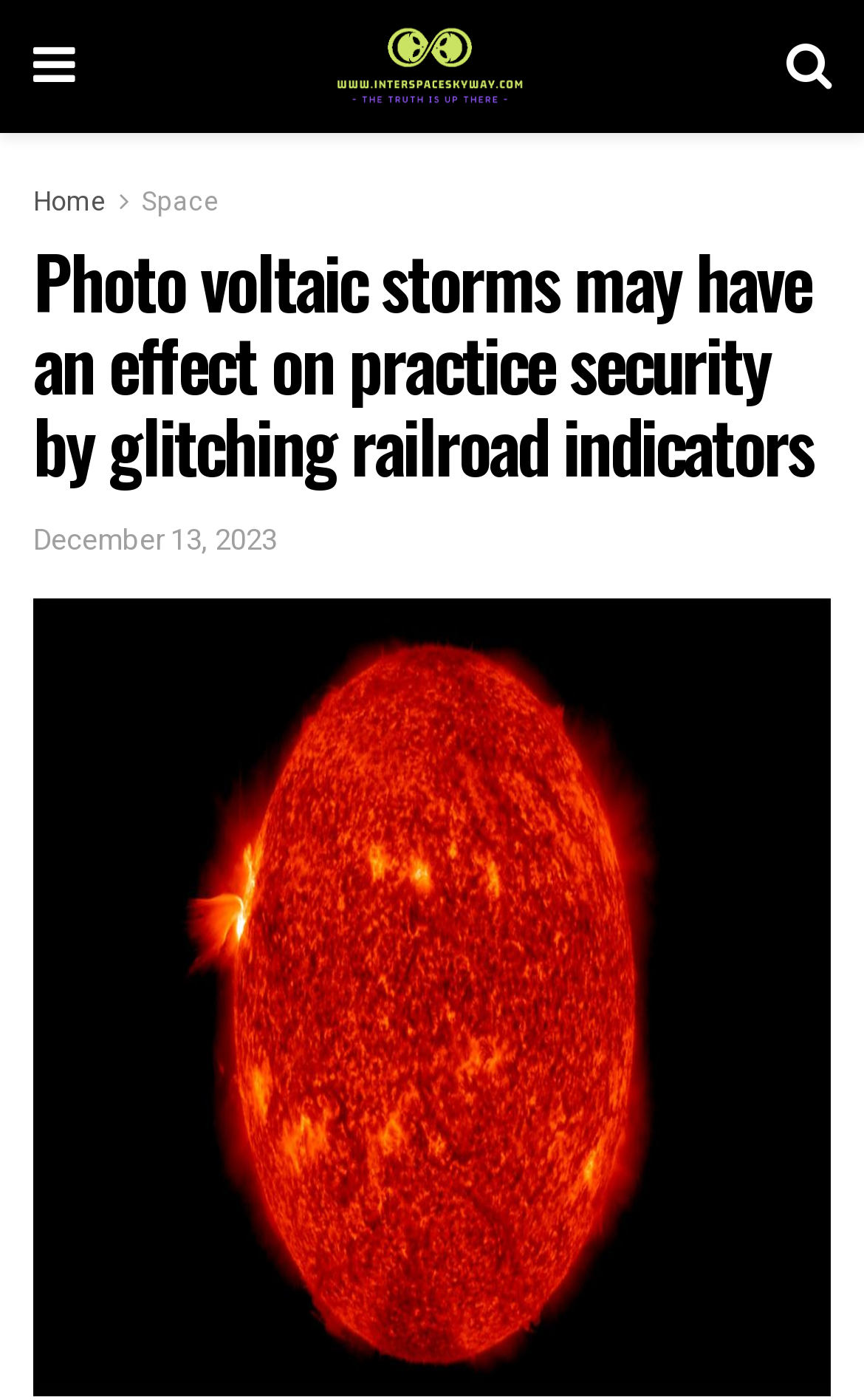Generate a comprehensive description of the webpage.

The webpage appears to be a news article or blog post discussing the impact of solar storms on practice security. At the top left of the page, there is a link with a Facebook icon, followed by a link to "Inter Space Sky Way" which also has an associated image. On the top right, there is a link with a Twitter icon.

Below these links, there is a navigation menu with links to "Home" and "Space". The main heading of the article, "Photo voltaic storms may have an effect on practice security by glitching railroad indicators", is prominently displayed in the middle of the page.

To the right of the heading, there is a link to the date "December 13, 2023". Below the heading, there is a repetition of the article title, which is also an image. This image takes up most of the page's width, indicating that it may be a featured image or a visual representation of the article's content.

Overall, the webpage has a simple layout with a clear hierarchy of elements, making it easy to navigate and read.